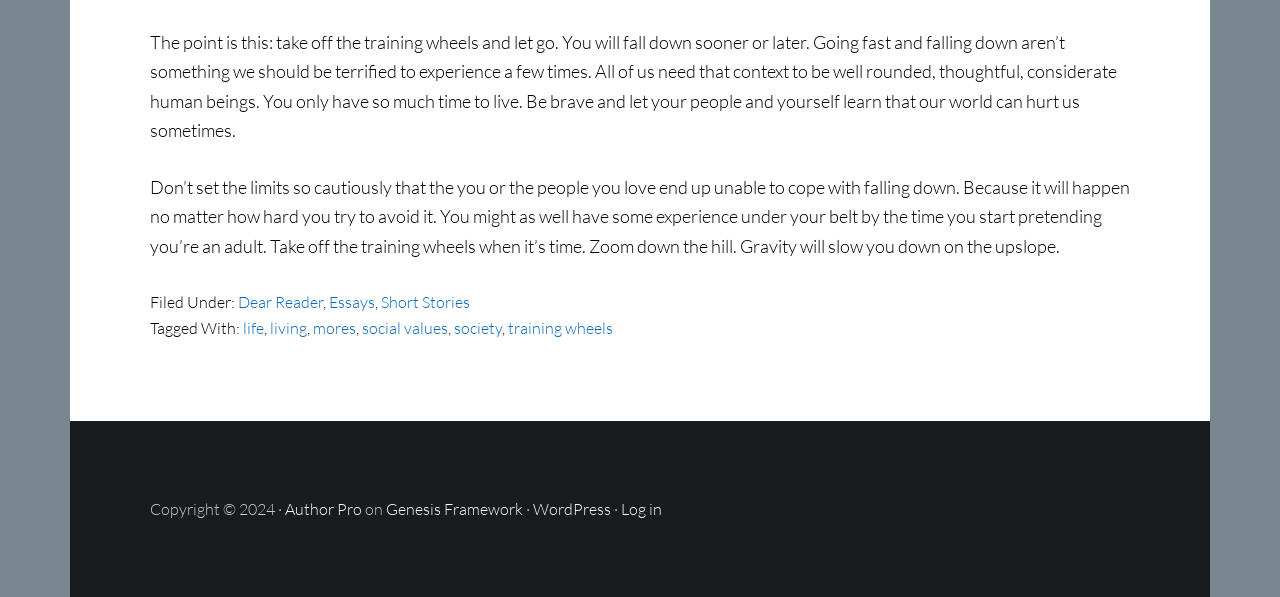Bounding box coordinates should be provided in the format (top-left x, top-left y, bottom-right x, bottom-right y) with all values between 0 and 1. Identify the bounding box for this UI element: social values

[0.283, 0.533, 0.35, 0.566]